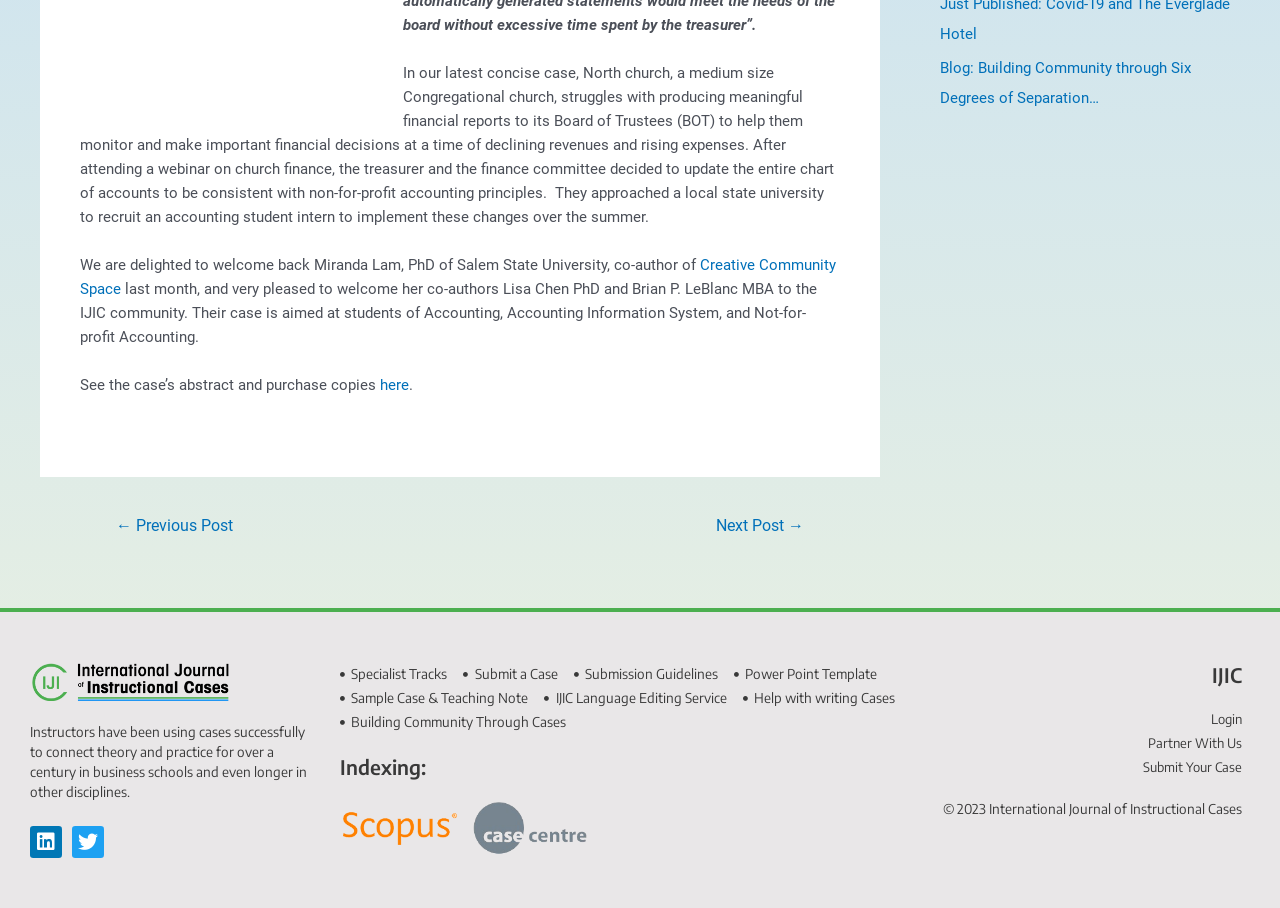Provide the bounding box coordinates of the HTML element described by the text: "Twitter". The coordinates should be in the format [left, top, right, bottom] with values between 0 and 1.

[0.056, 0.91, 0.081, 0.945]